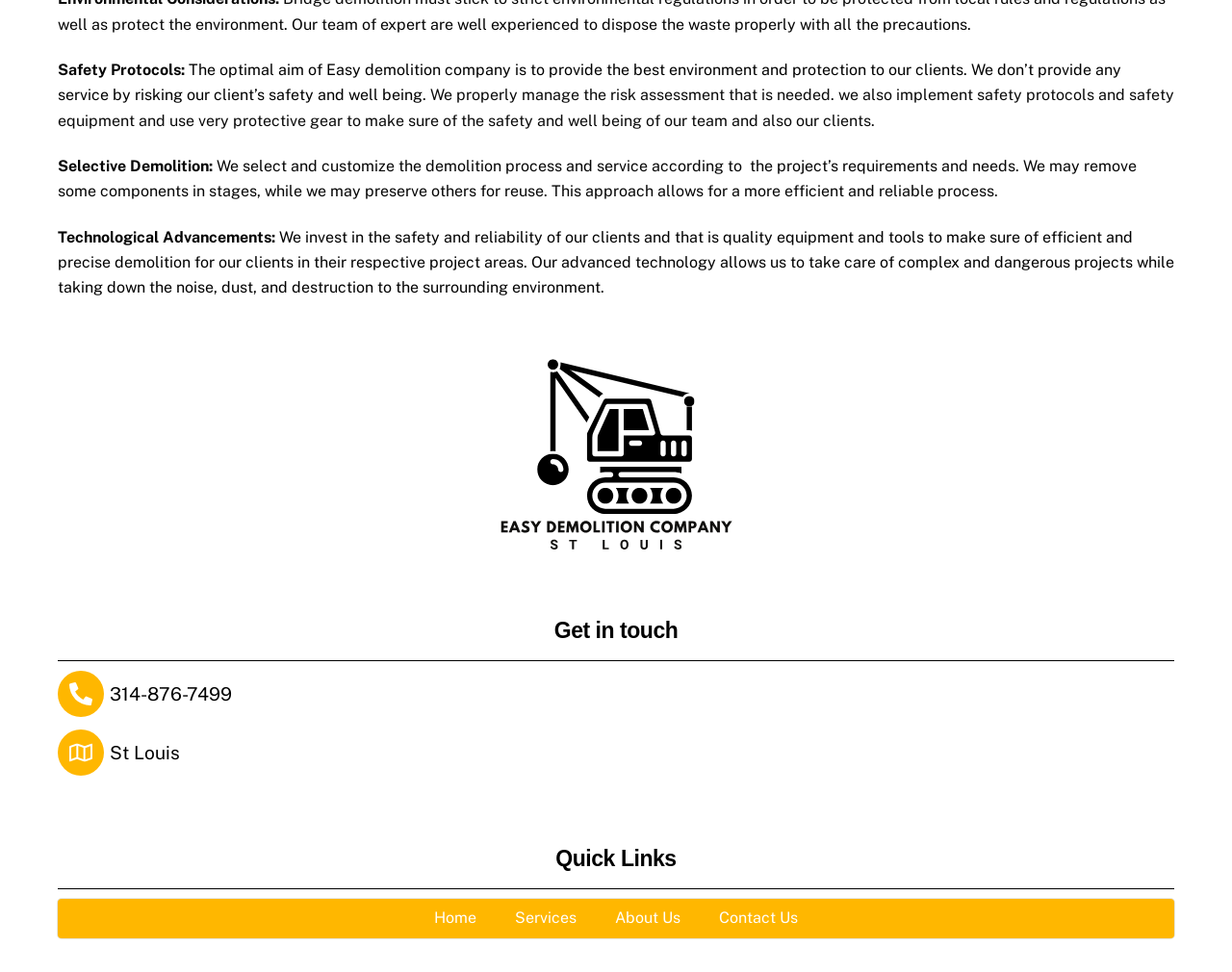Provide your answer in a single word or phrase: 
What is the main goal of Easy Demolition Company?

Provide best environment and protection